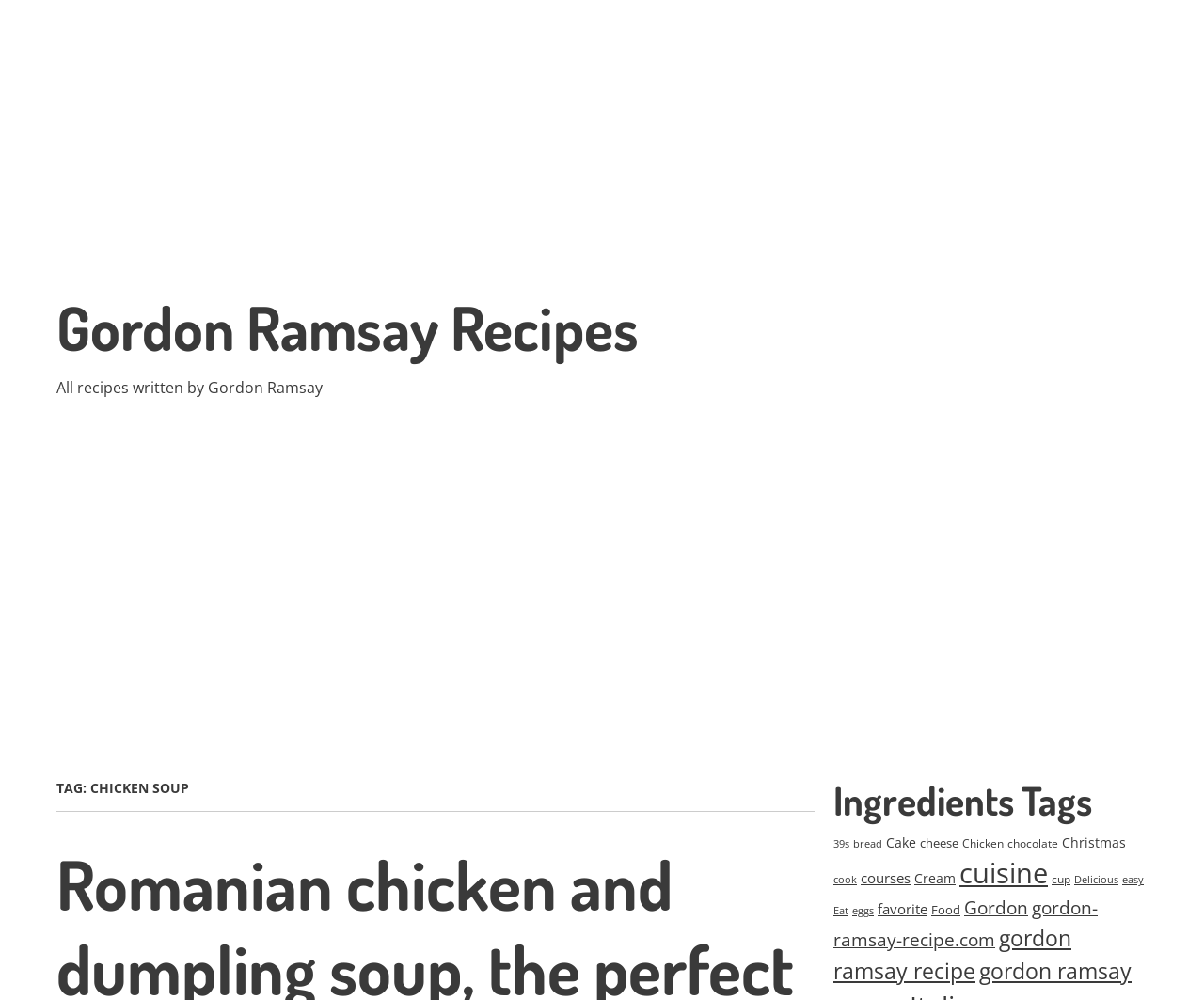Pinpoint the bounding box coordinates of the element to be clicked to execute the instruction: "Browse recipes tagged with chicken soup".

[0.047, 0.775, 0.677, 0.802]